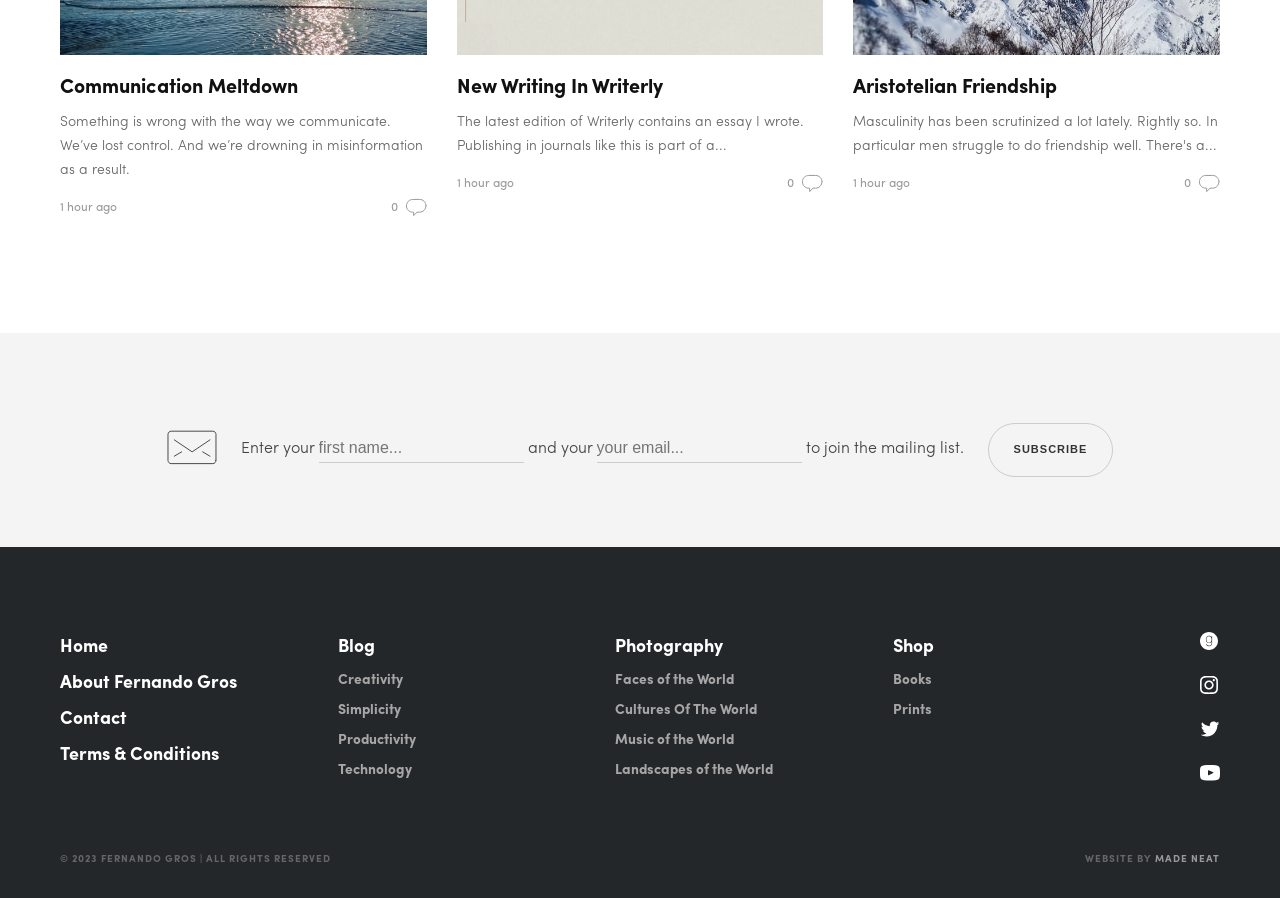How many hours ago was the latest edition of Writerly published?
Using the image as a reference, answer the question with a short word or phrase.

1 hour